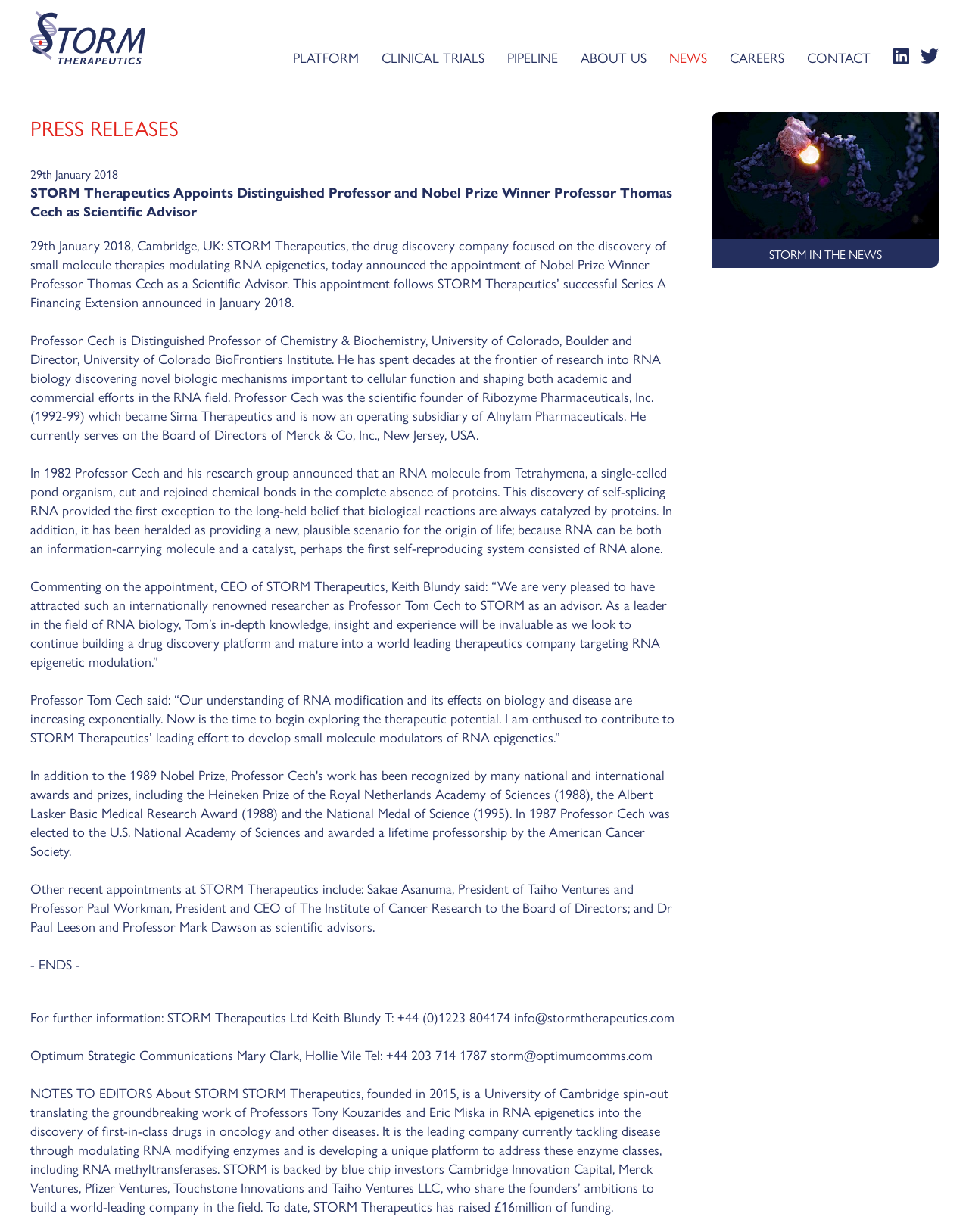What is the name of the institute where Professor Cech is a director?
Using the visual information, reply with a single word or short phrase.

University of Colorado BioFrontiers Institute